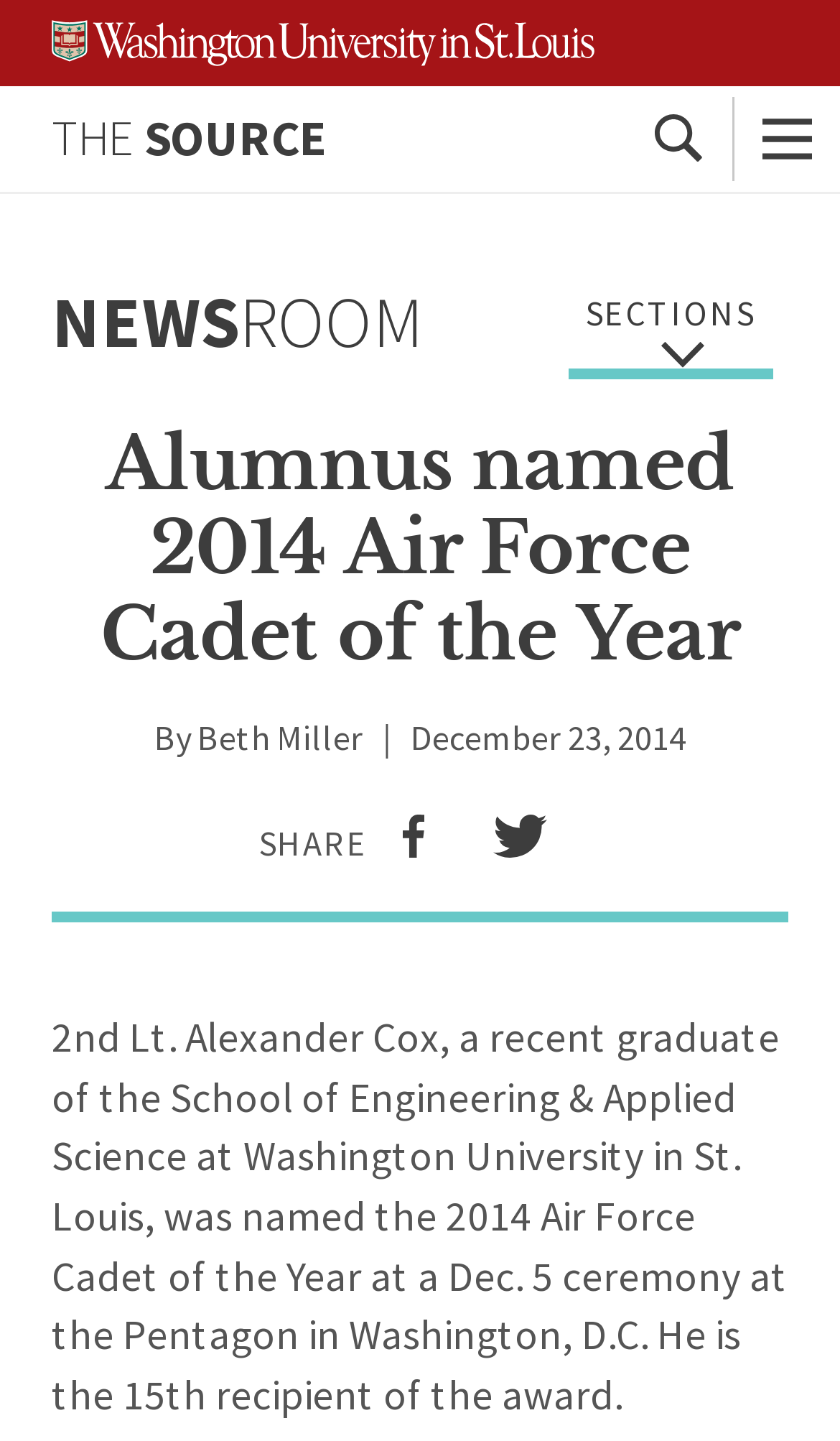Give a one-word or one-phrase response to the question:
What is the name of the school Alexander Cox graduated from?

School of Engineering & Applied Science